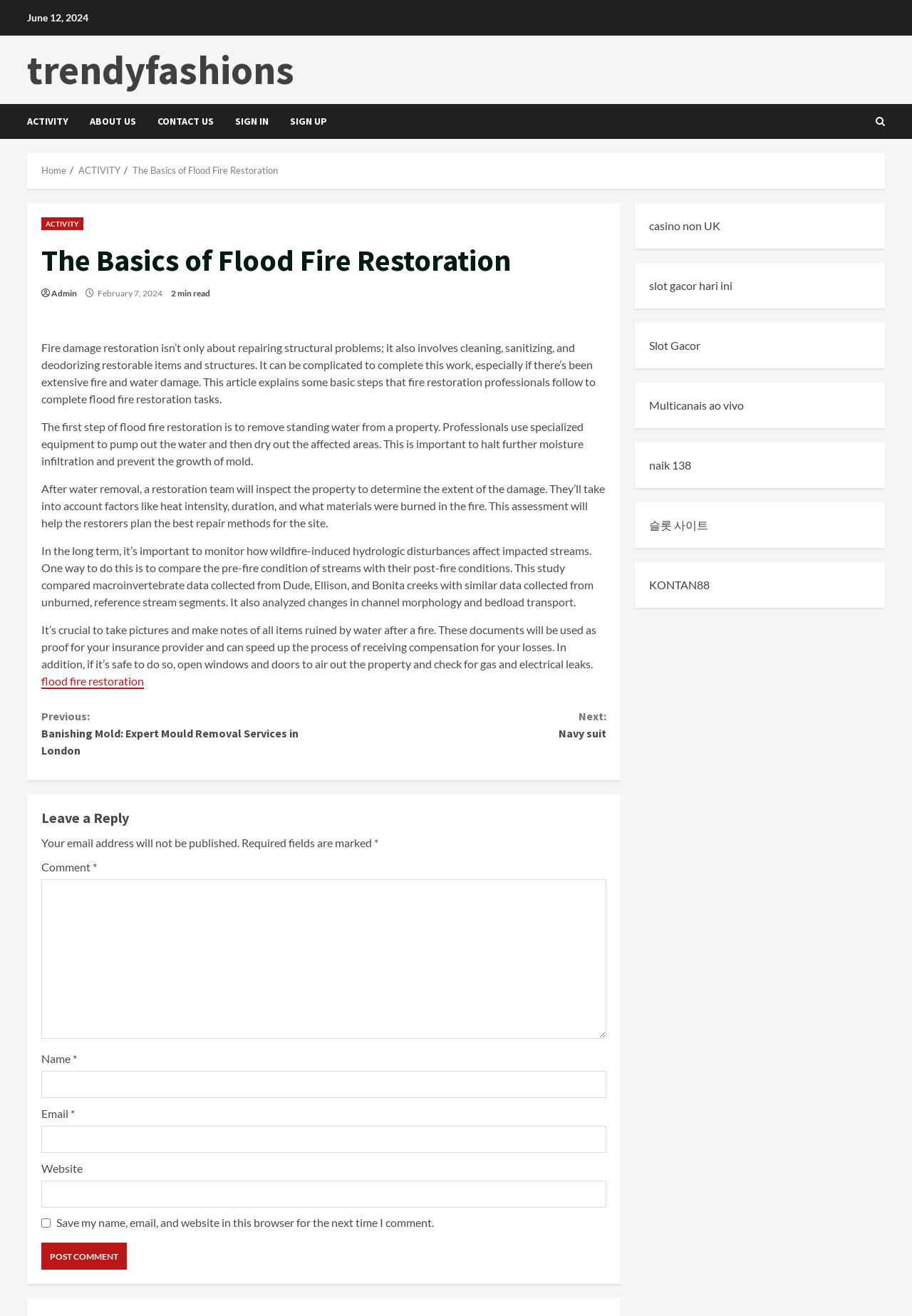Locate the bounding box coordinates of the element you need to click to accomplish the task described by this instruction: "Click on the 'ACTIVITY' link".

[0.03, 0.079, 0.087, 0.106]